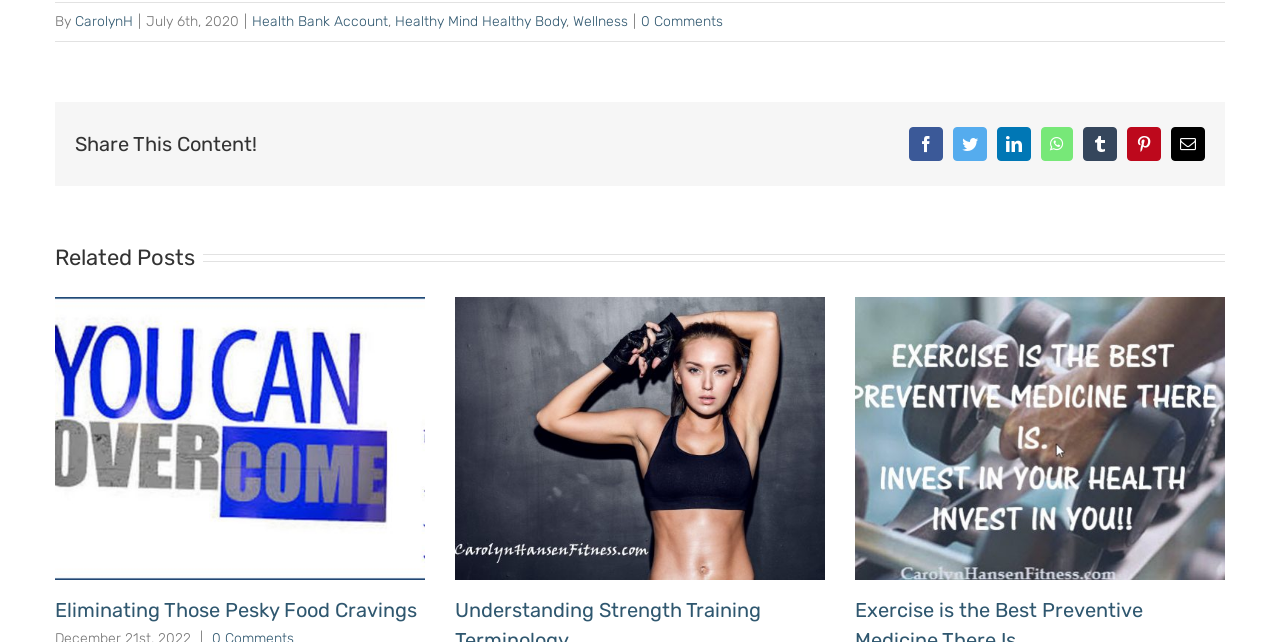Use a single word or phrase to answer the question: What is the date of this article?

July 6th, 2020